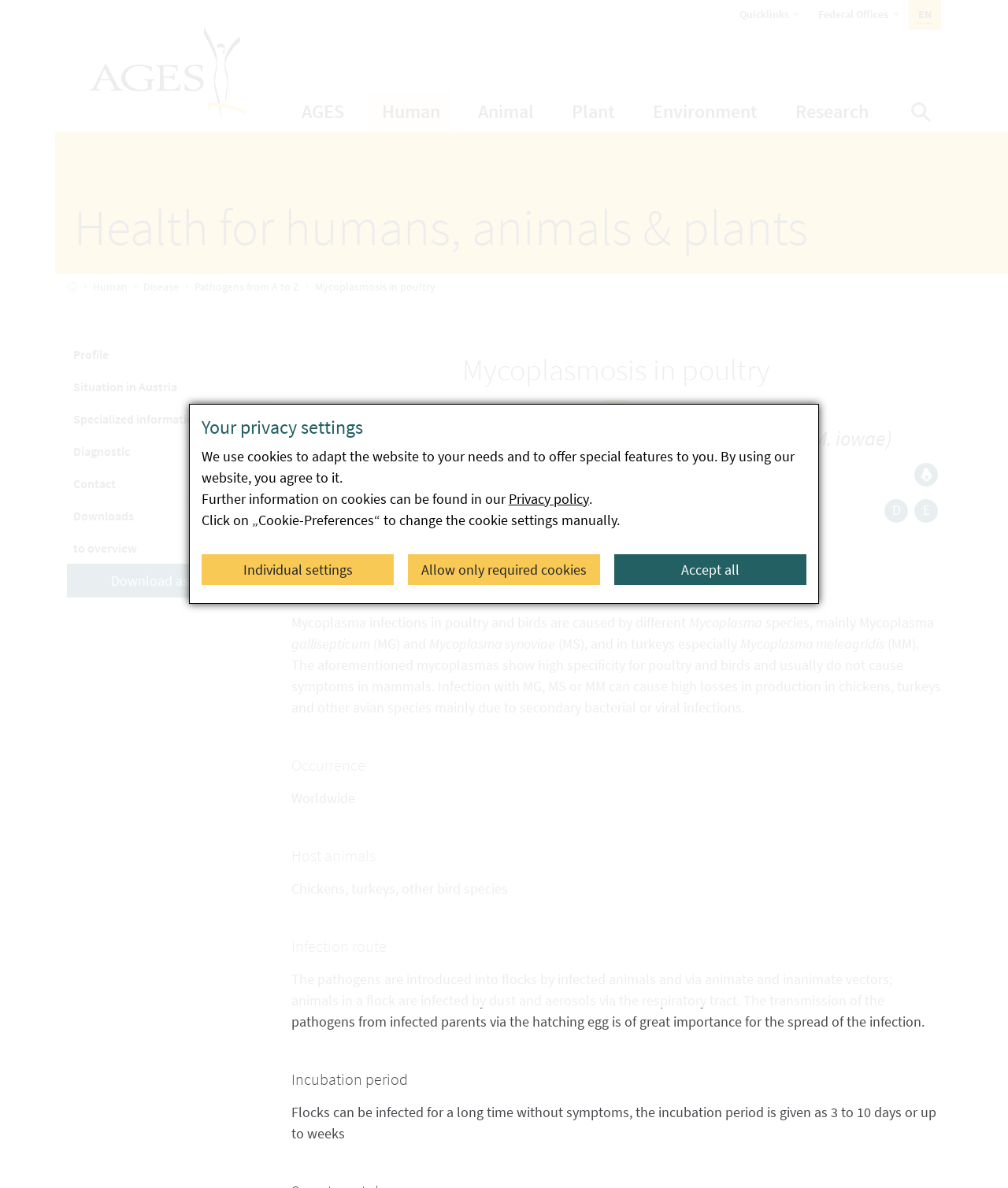What are the main hosts of Mycoplasma infections?
Using the information from the image, give a concise answer in one word or a short phrase.

Chickens, turkeys, other bird species